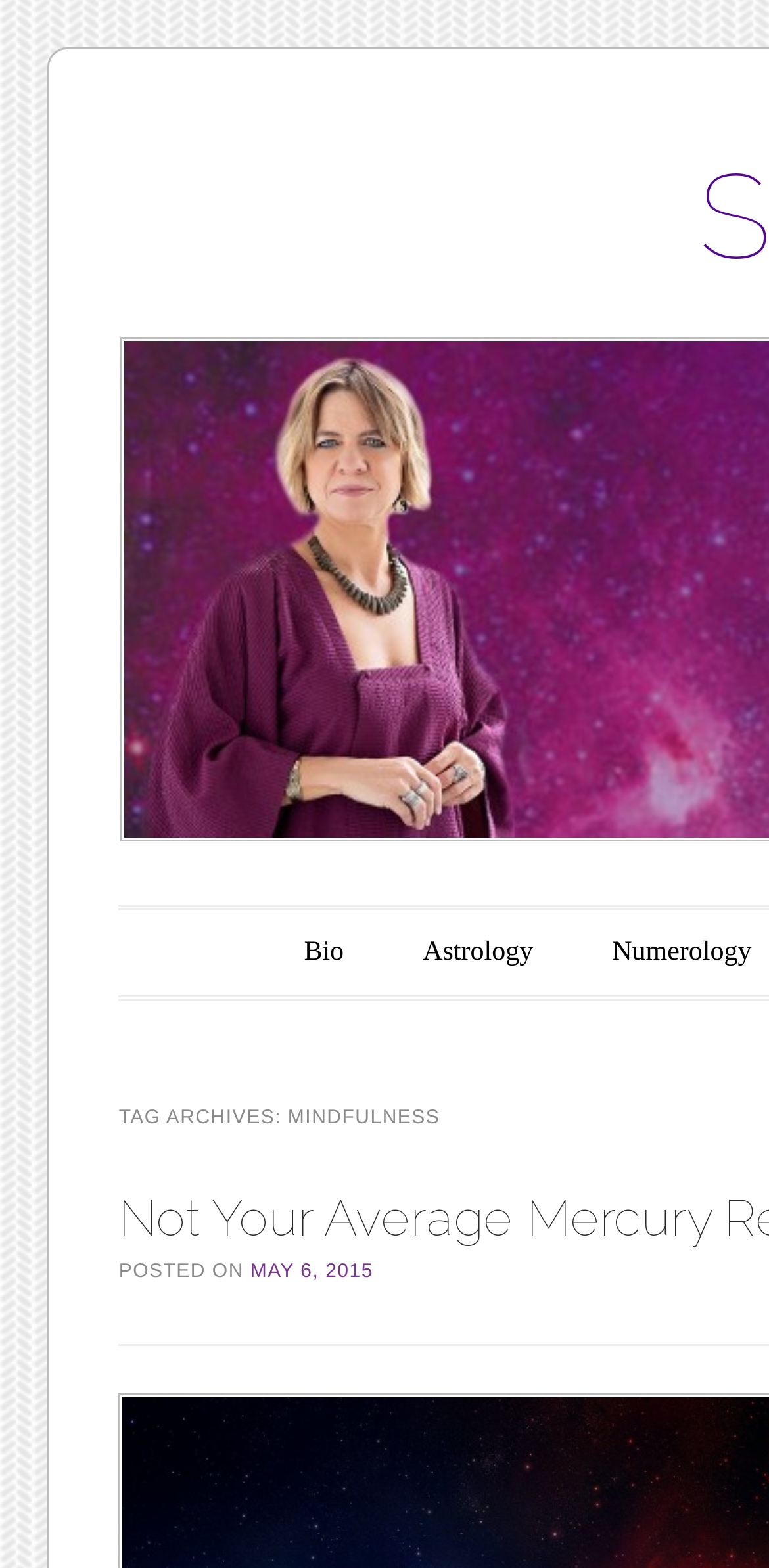Please examine the image and provide a detailed answer to the question: What is the purpose of the 'Skip to content' link?

The 'Skip to content' link is typically used to bypass the navigation menu and go directly to the main content of the webpage, allowing users to quickly access the important information.